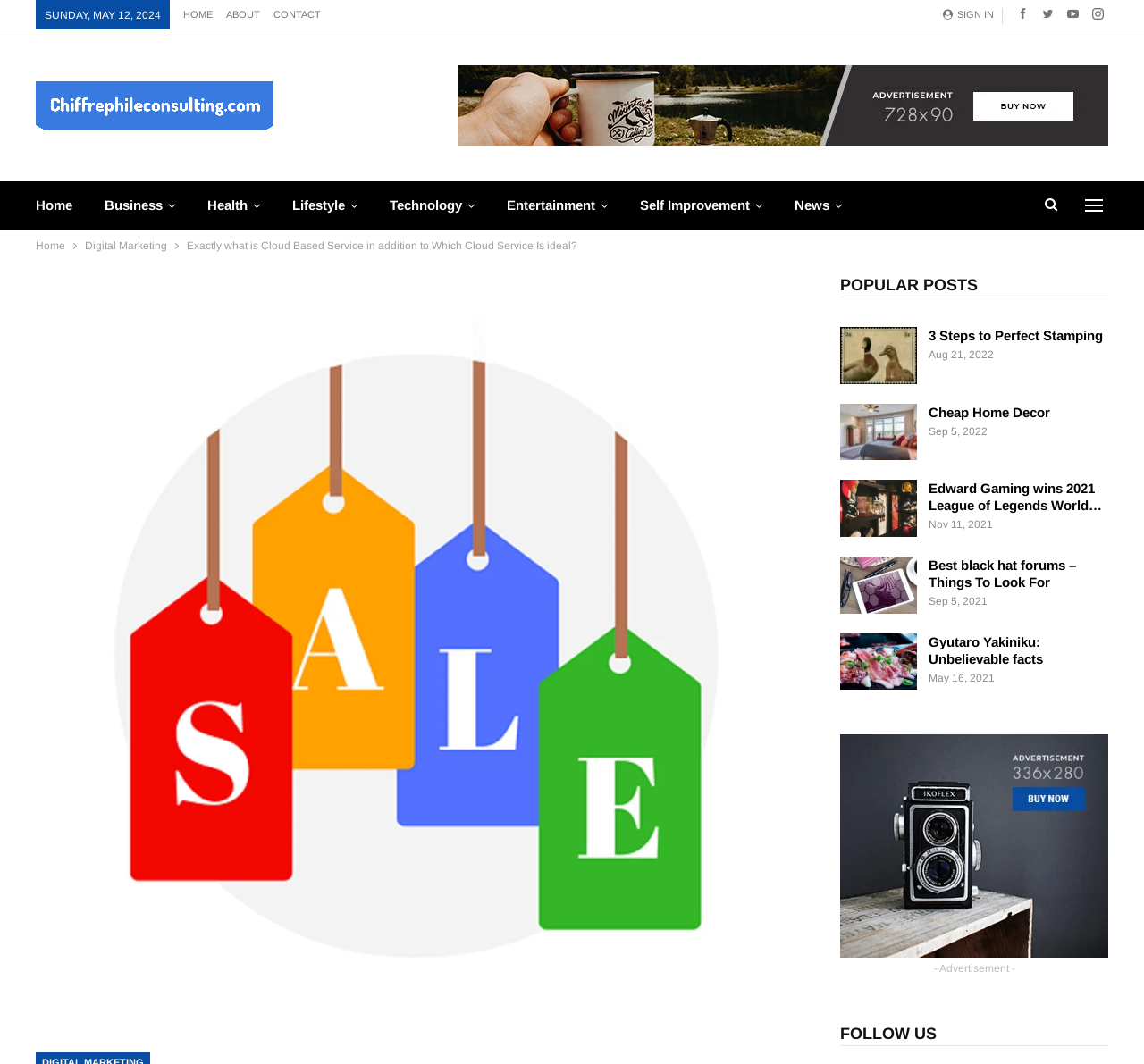Provide a comprehensive description of the webpage.

This webpage appears to be a blog or news website, with a focus on cloud-based services. At the top, there is a navigation bar with links to "HOME", "ABOUT", and "CONTACT". Below this, there is a table with a publisher's logo and an advertisement. 

On the left side, there is a menu with links to various categories, including "Business", "Health", "Lifestyle", and more. Below this, there is a breadcrumbs navigation bar showing the current page's location.

The main content of the page is a blog post titled "Exactly what is Cloud Based Service in addition to Which Cloud Service Is ideal?". The post has a link to "cheap amazon aws accounts" and an image related to this topic. 

Below the main content, there is a section titled "POPULAR POSTS" with links to several articles, including "3 Steps to Perfect Stamping", "Cheap Home Decor", and more. Each article has a timestamp indicating when it was published.

At the bottom of the page, there is another advertisement and a "FOLLOW US" section. There are also several links to social media or other websites at the top right corner of the page.